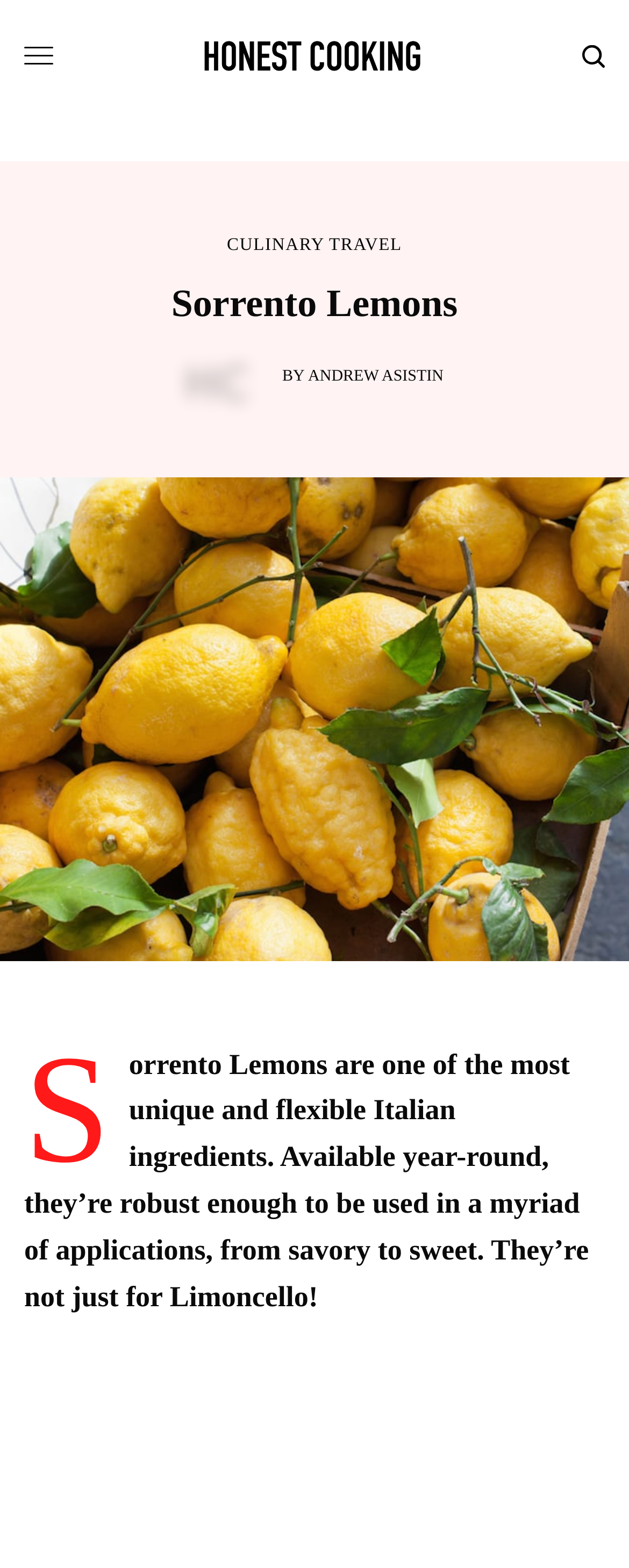What is the topic of the article?
Based on the image, answer the question with as much detail as possible.

I found the answer by examining the heading element with the text 'Sorrento Lemons', which is prominently displayed on the webpage, indicating that it is the main topic of the article.